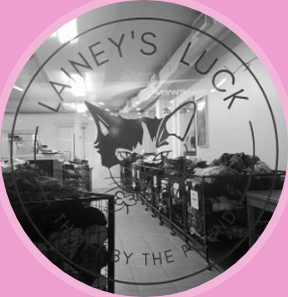From the image, can you give a detailed response to the question below:
What is behind the logo?

Behind the logo, a row of storage bins can be seen lined along the wall of the store, indicating a retail environment focused on organization and accessibility.